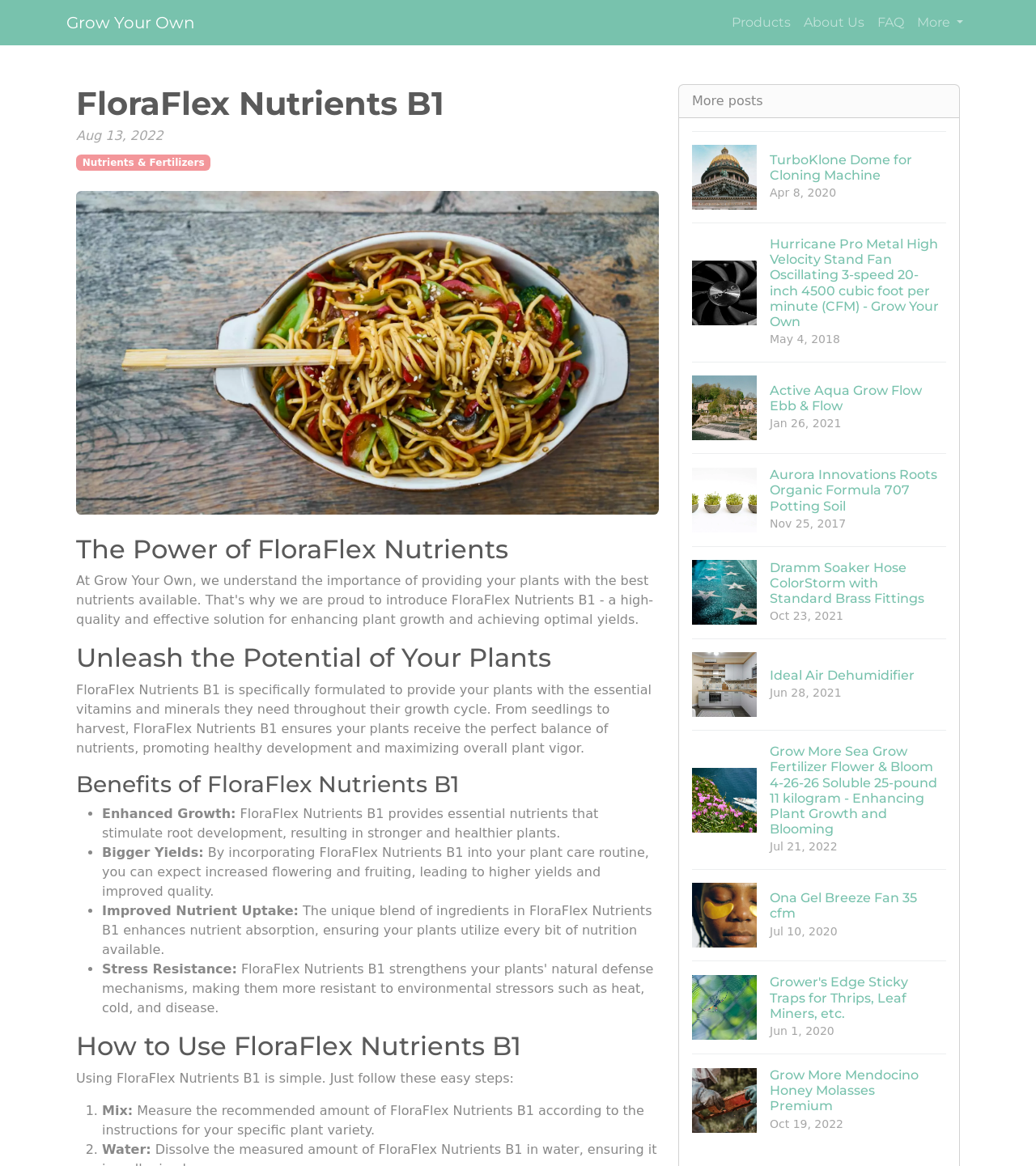Locate the bounding box coordinates for the element described below: "Grow Your Own". The coordinates must be four float values between 0 and 1, formatted as [left, top, right, bottom].

[0.064, 0.006, 0.188, 0.033]